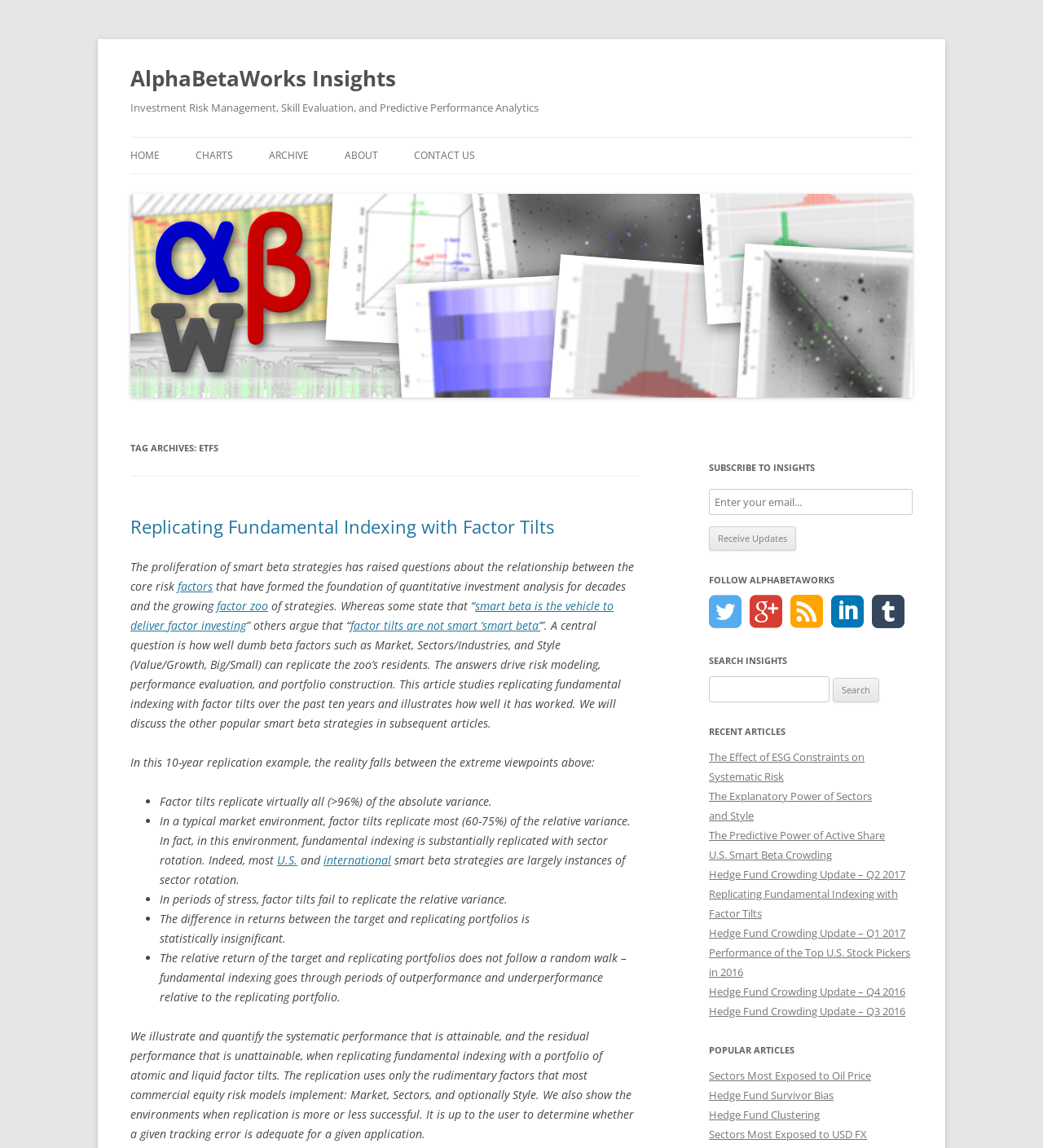What is the purpose of the 'SUBSCRIBE TO INSIGHTS' section?
Using the information from the image, provide a comprehensive answer to the question.

The 'SUBSCRIBE TO INSIGHTS' section allows users to enter their email address and receive updates on new articles, insights, and analysis published on the website. This feature enables users to stay informed about the latest developments in ETFs and investment strategies.